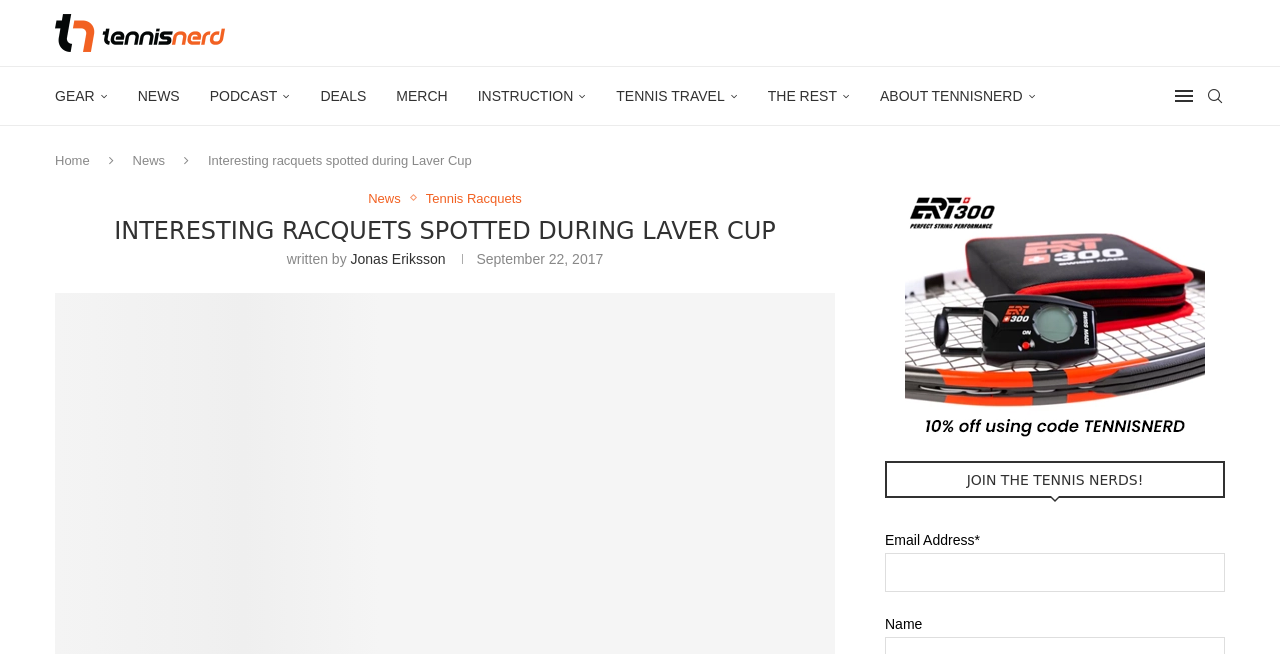Find the bounding box coordinates of the element to click in order to complete the given instruction: "View the interesting racquets."

[0.162, 0.234, 0.369, 0.257]